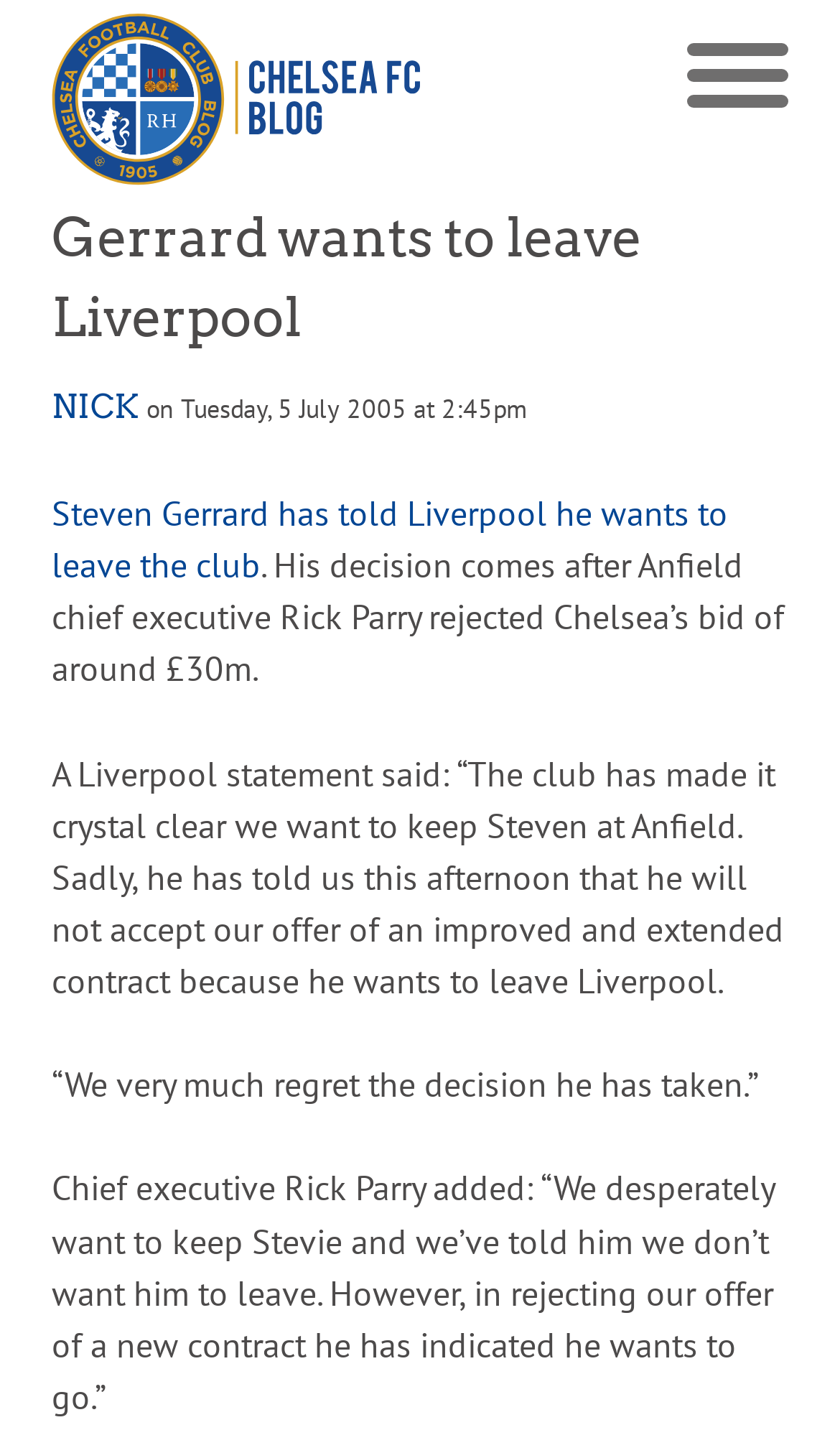Please provide a brief answer to the following inquiry using a single word or phrase:
What is the author of the article?

NICK